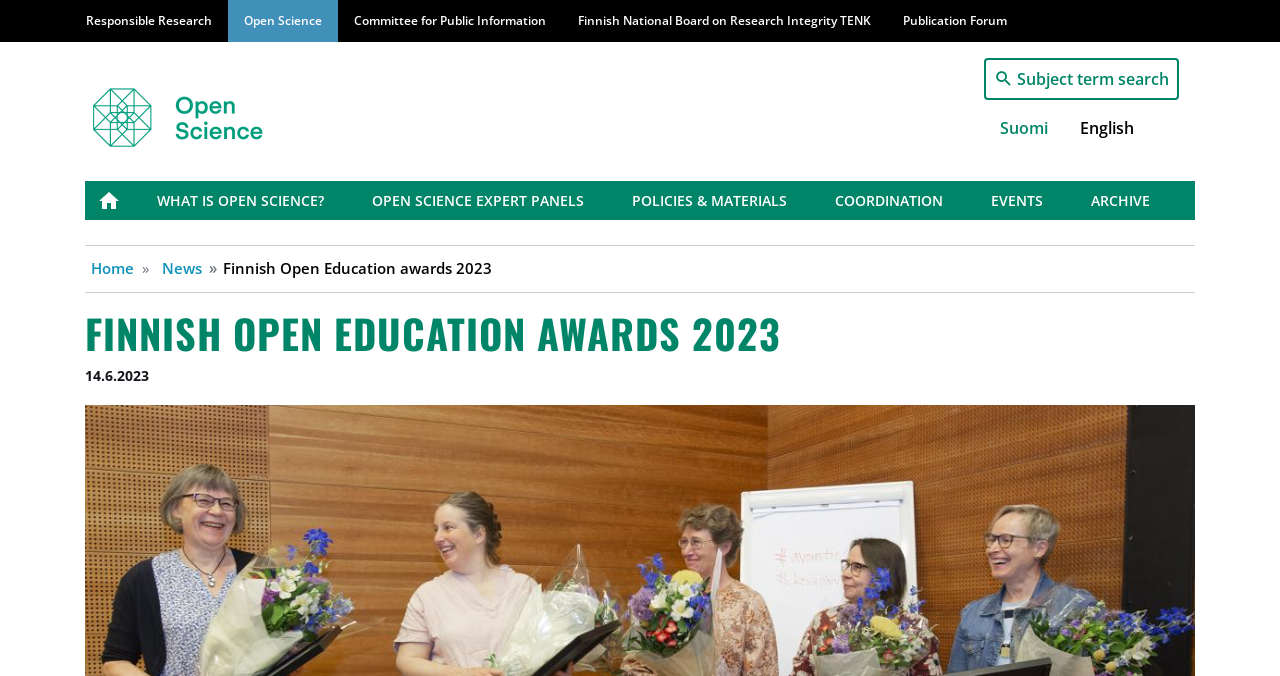What is the name of the award?
Refer to the image and respond with a one-word or short-phrase answer.

Finnish Open Education awards 2023